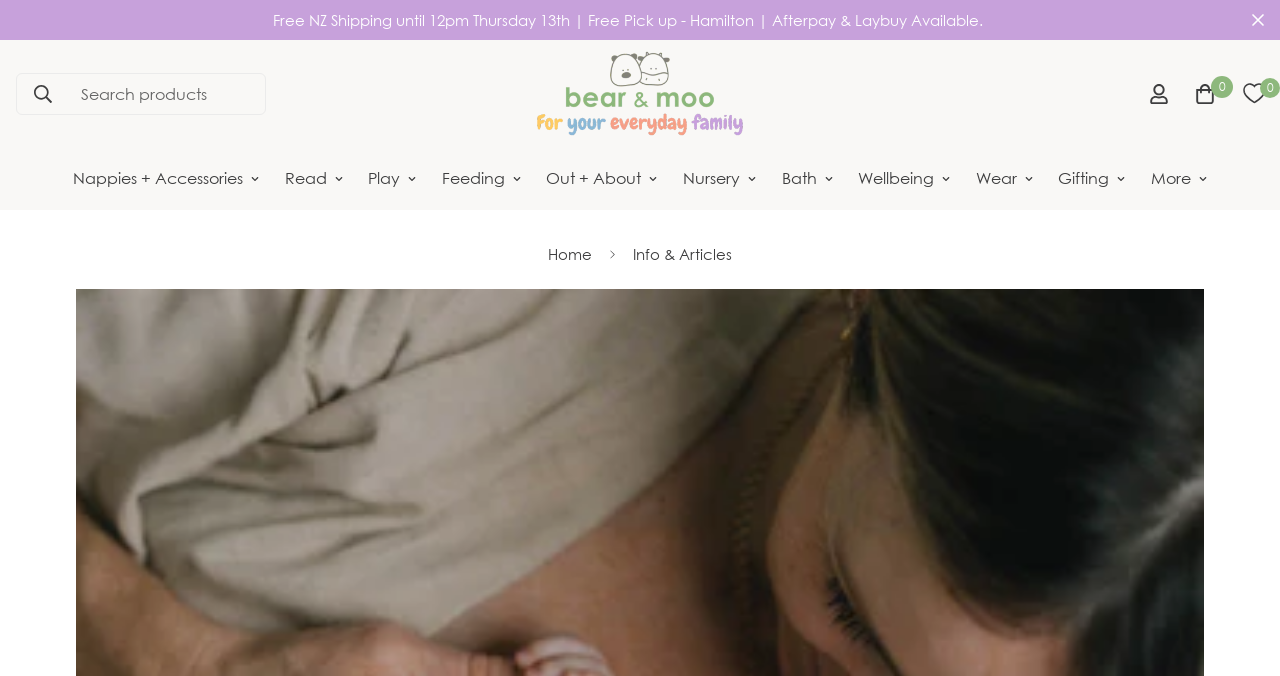Look at the image and give a detailed response to the following question: What is the shipping policy?

The shipping policy is mentioned in the top section of the webpage, which states 'Free NZ Shipping until 12pm Thursday 13th | Free Pick up - Hamilton | Afterpay & Laybuy Available.' This indicates that the website offers free shipping within New Zealand until a specific date and time, as well as free pickup in Hamilton.